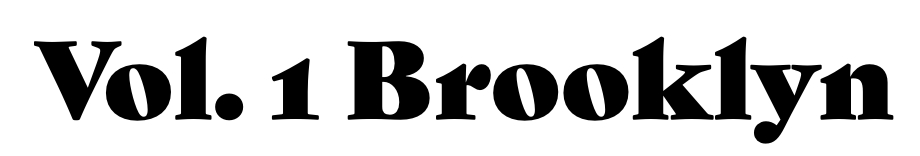Please answer the following question using a single word or phrase: 
What is the significance of the typography?

Enhances visual appeal